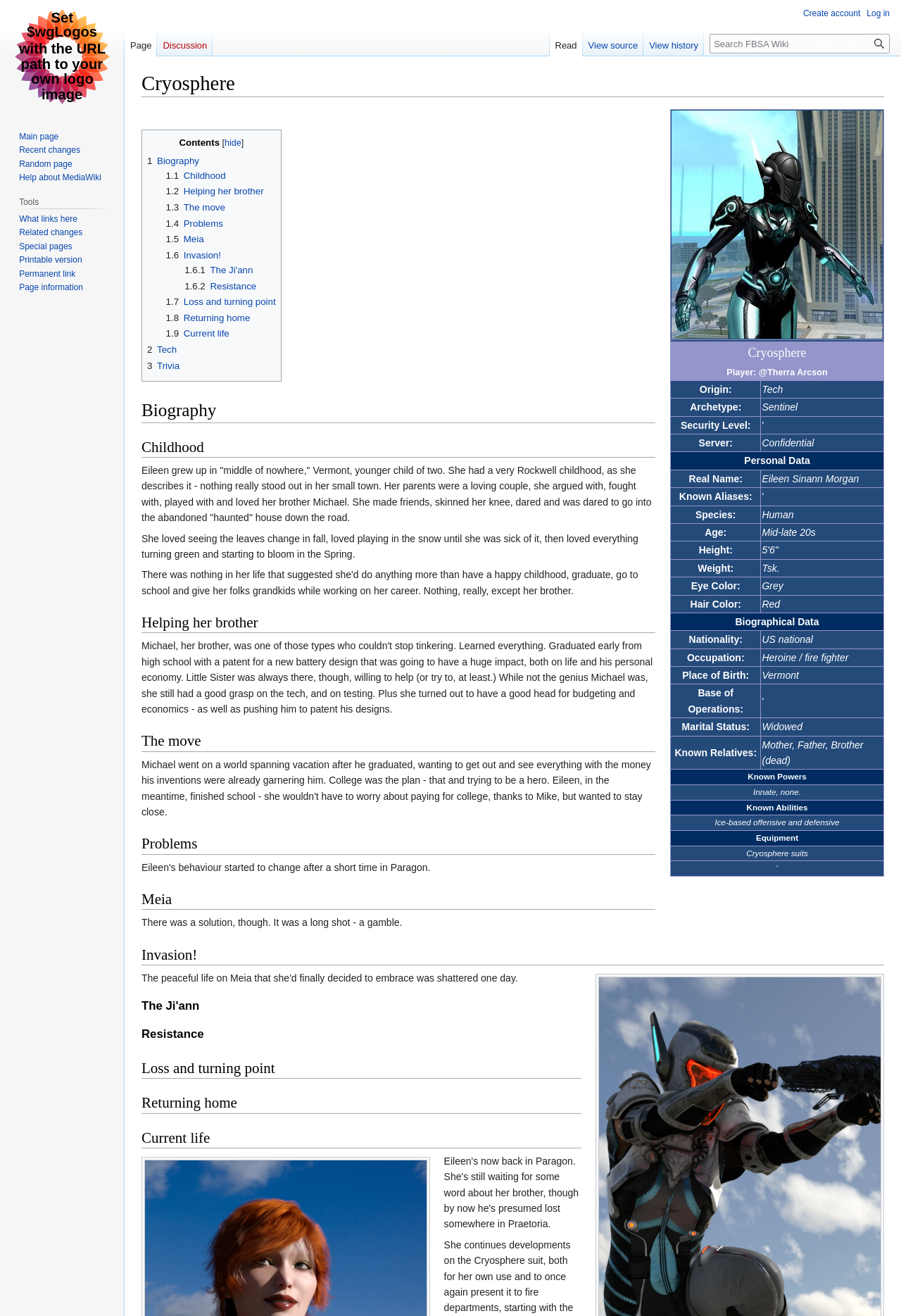Identify the bounding box for the element characterized by the following description: "alt="Cryosphere-action.png"".

[0.664, 0.899, 0.978, 0.907]